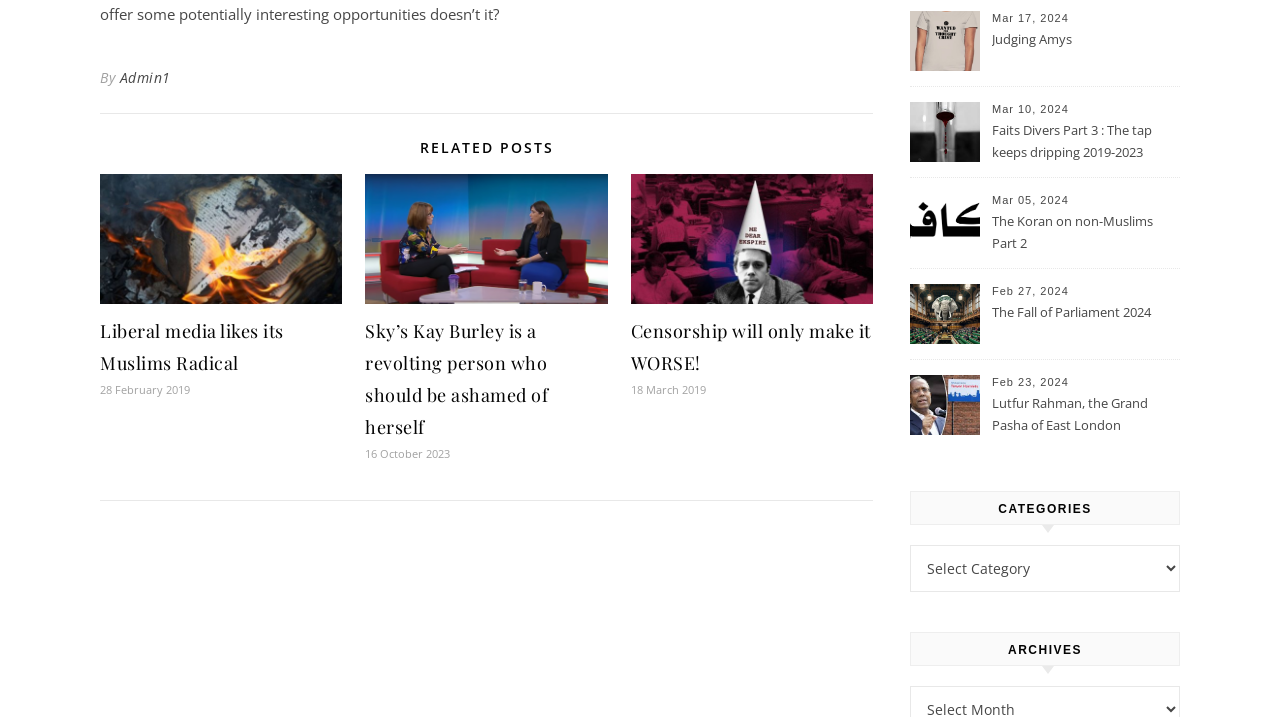What is the section below 'RELATED POSTS'?
Kindly offer a detailed explanation using the data available in the image.

The section below 'RELATED POSTS' can be determined by looking at the heading element with the text 'ARCHIVES', which indicates that this section is related to archives or older posts, and is separate from the 'RELATED POSTS' section.